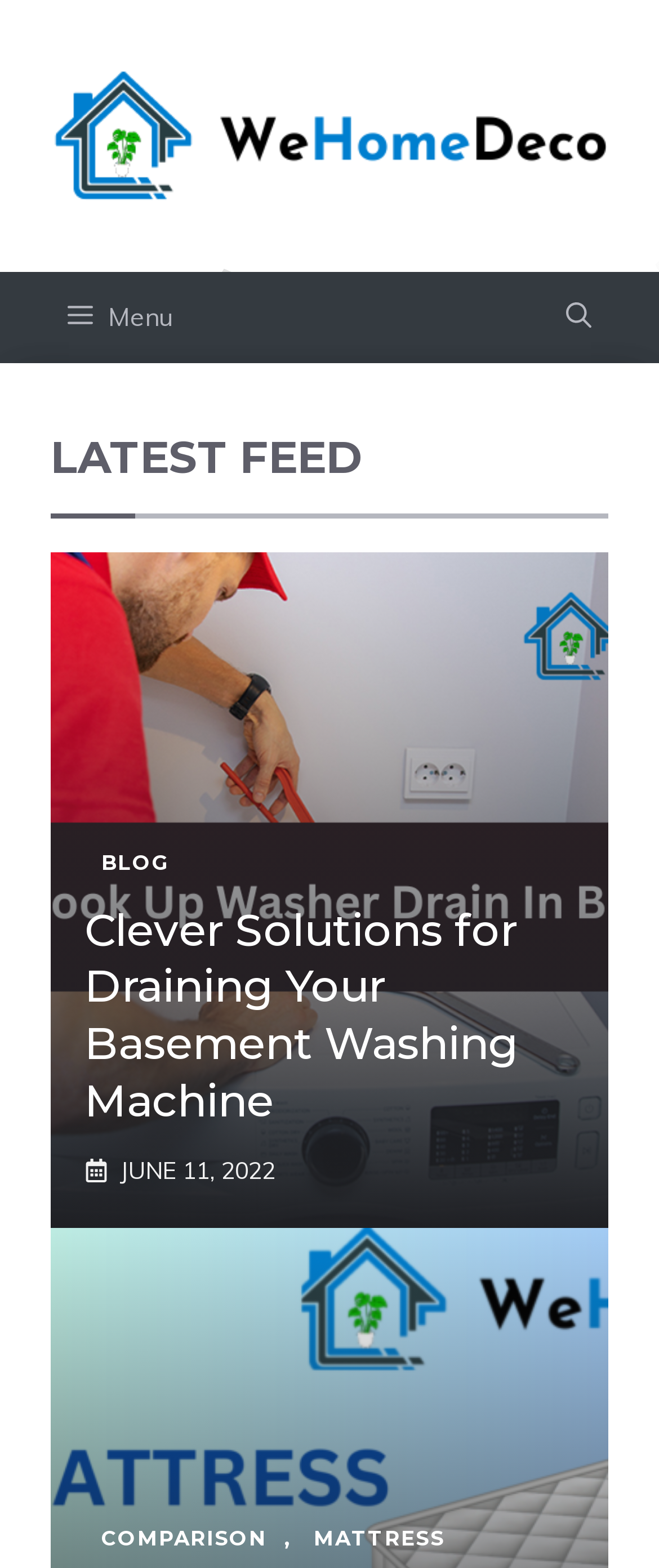What is the name of the website?
Please provide a detailed answer to the question.

I determined the name of the website by looking at the link element with the text 'We Home Deco' which is a child of the banner element at the top of the page.